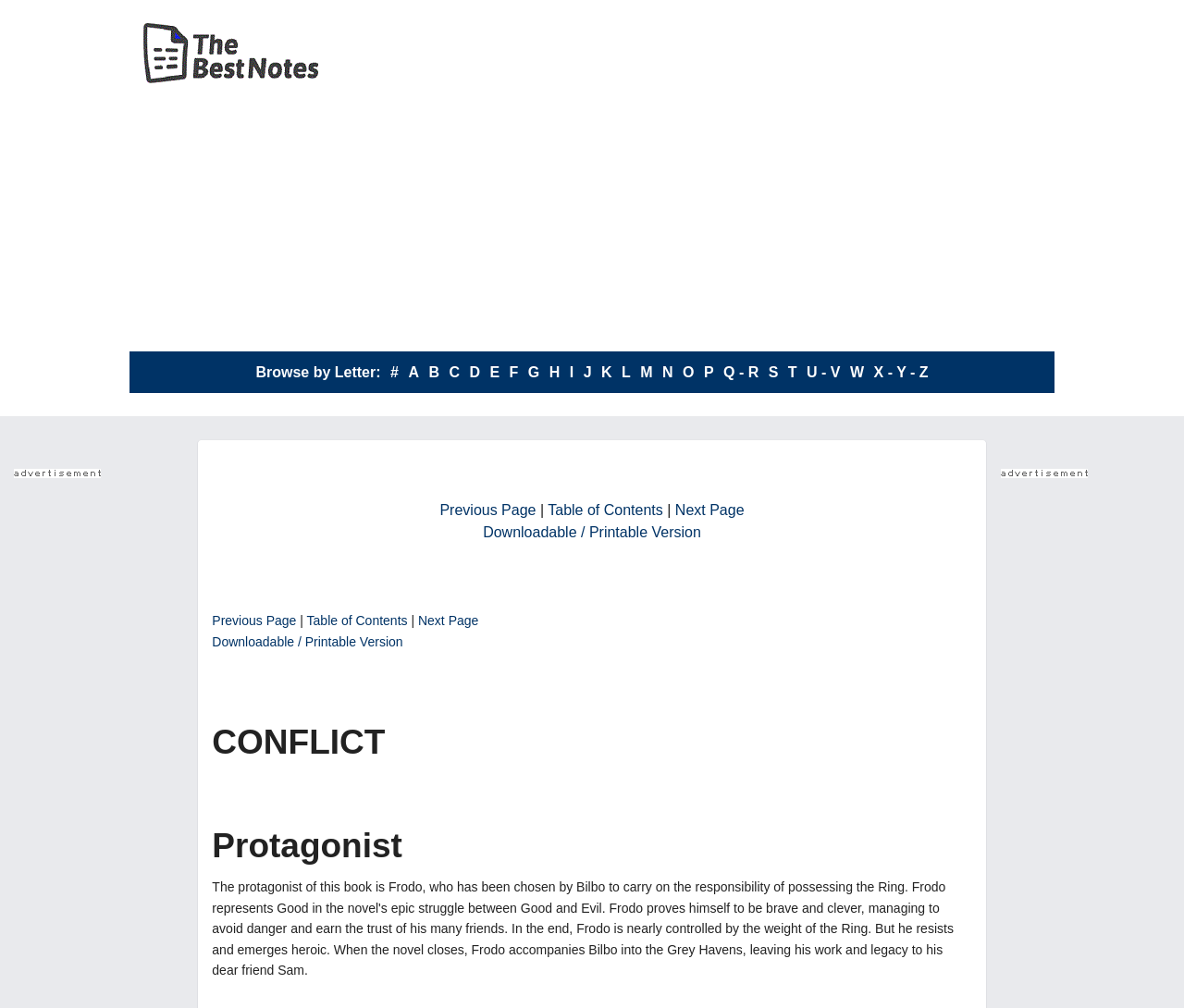What is the title of the second heading?
Give a single word or phrase answer based on the content of the image.

Protagonist